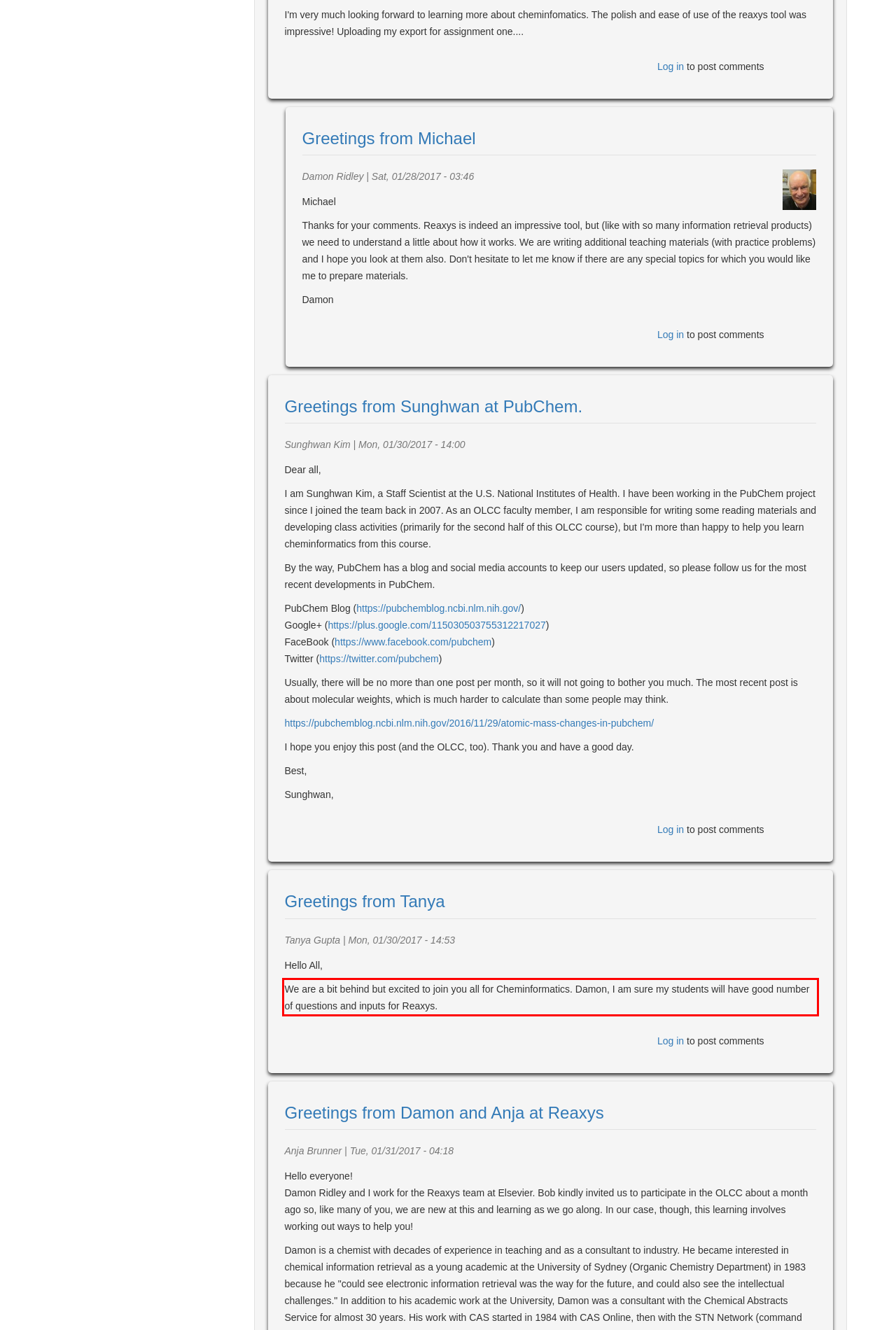You are presented with a screenshot containing a red rectangle. Extract the text found inside this red bounding box.

We are a bit behind but excited to join you all for Cheminformatics. Damon, I am sure my students will have good number of questions and inputs for Reaxys.